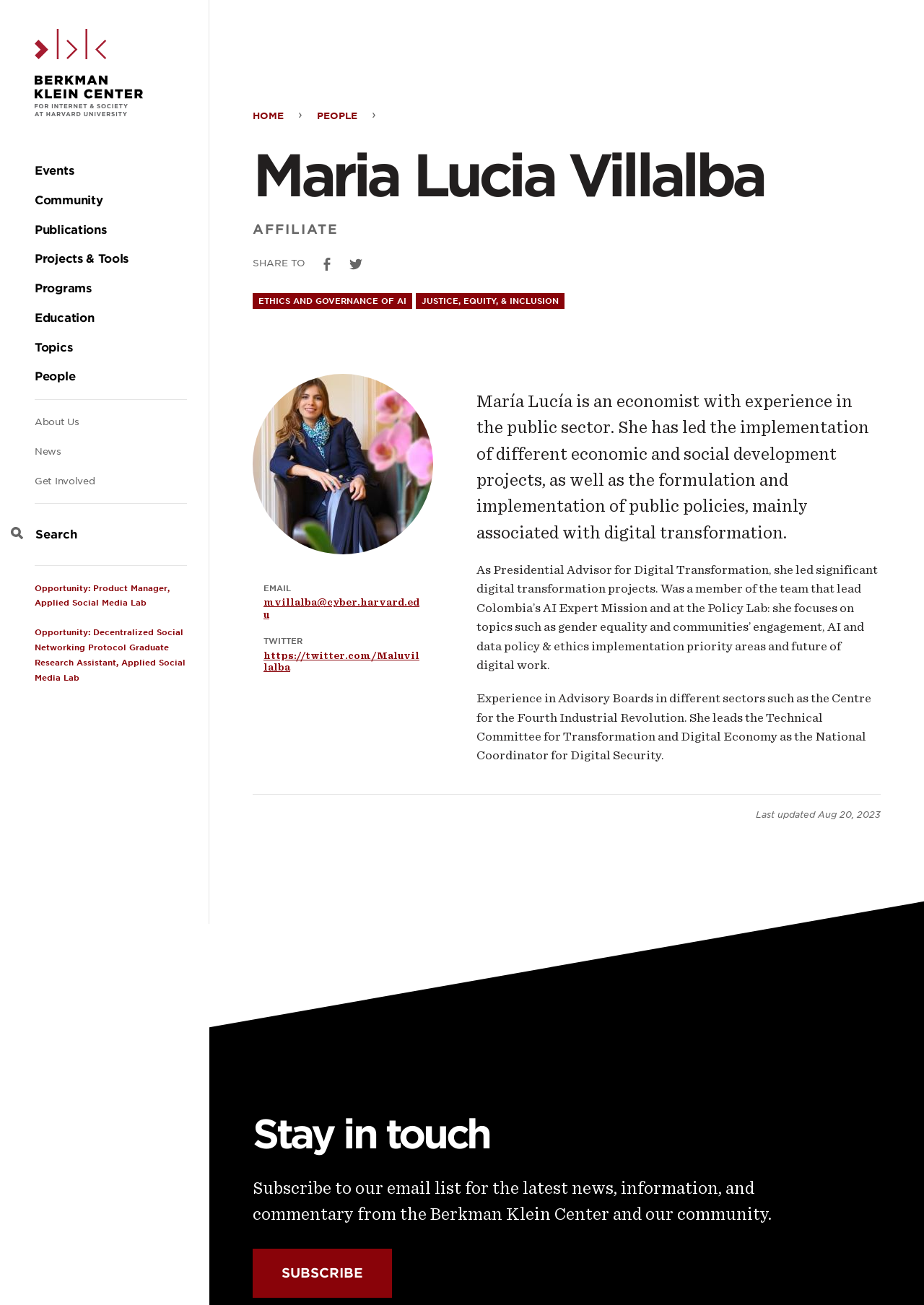What is the topic of the link 'ETHICS AND GOVERNANCE OF AI'?
Please look at the screenshot and answer using one word or phrase.

AI ethics